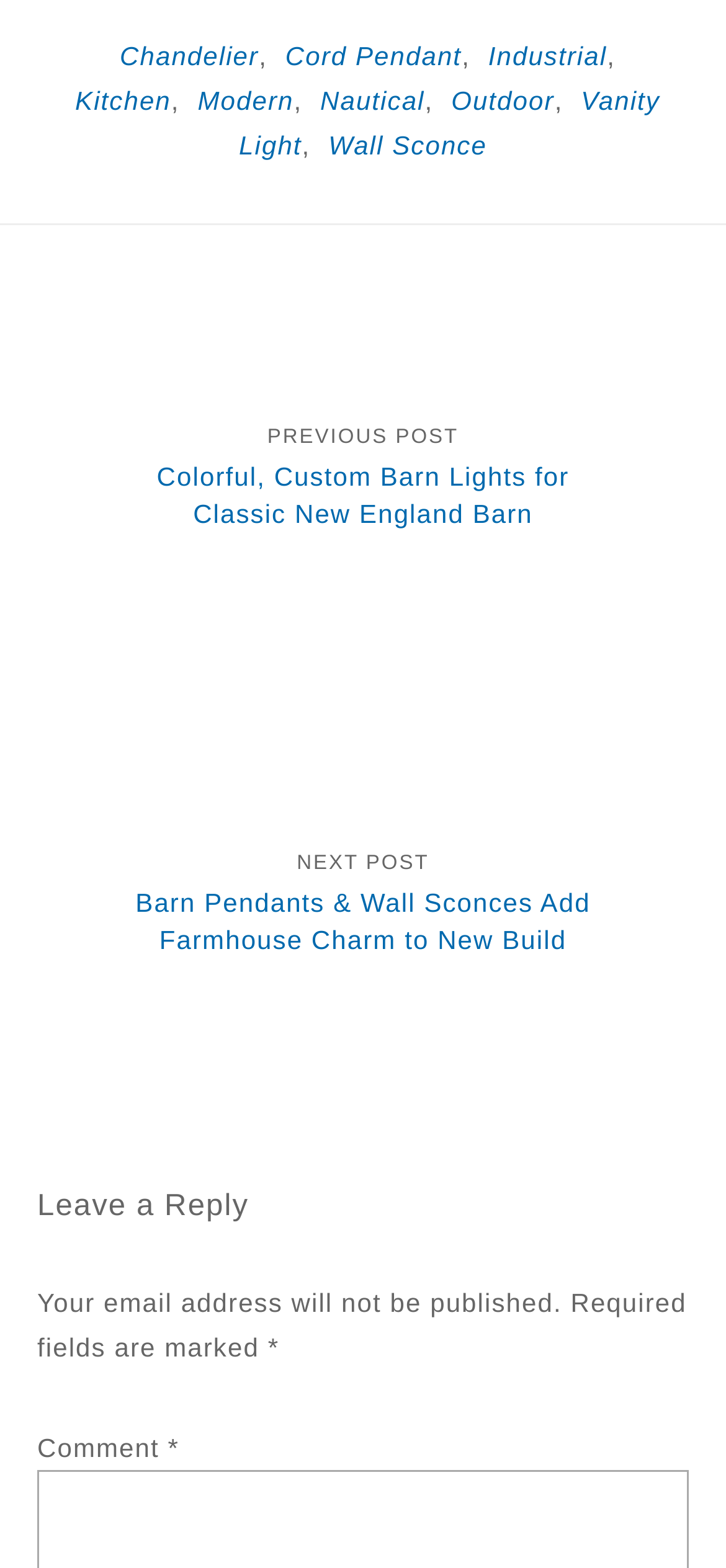How many posts are shown on this webpage?
Please provide a single word or phrase as the answer based on the screenshot.

2